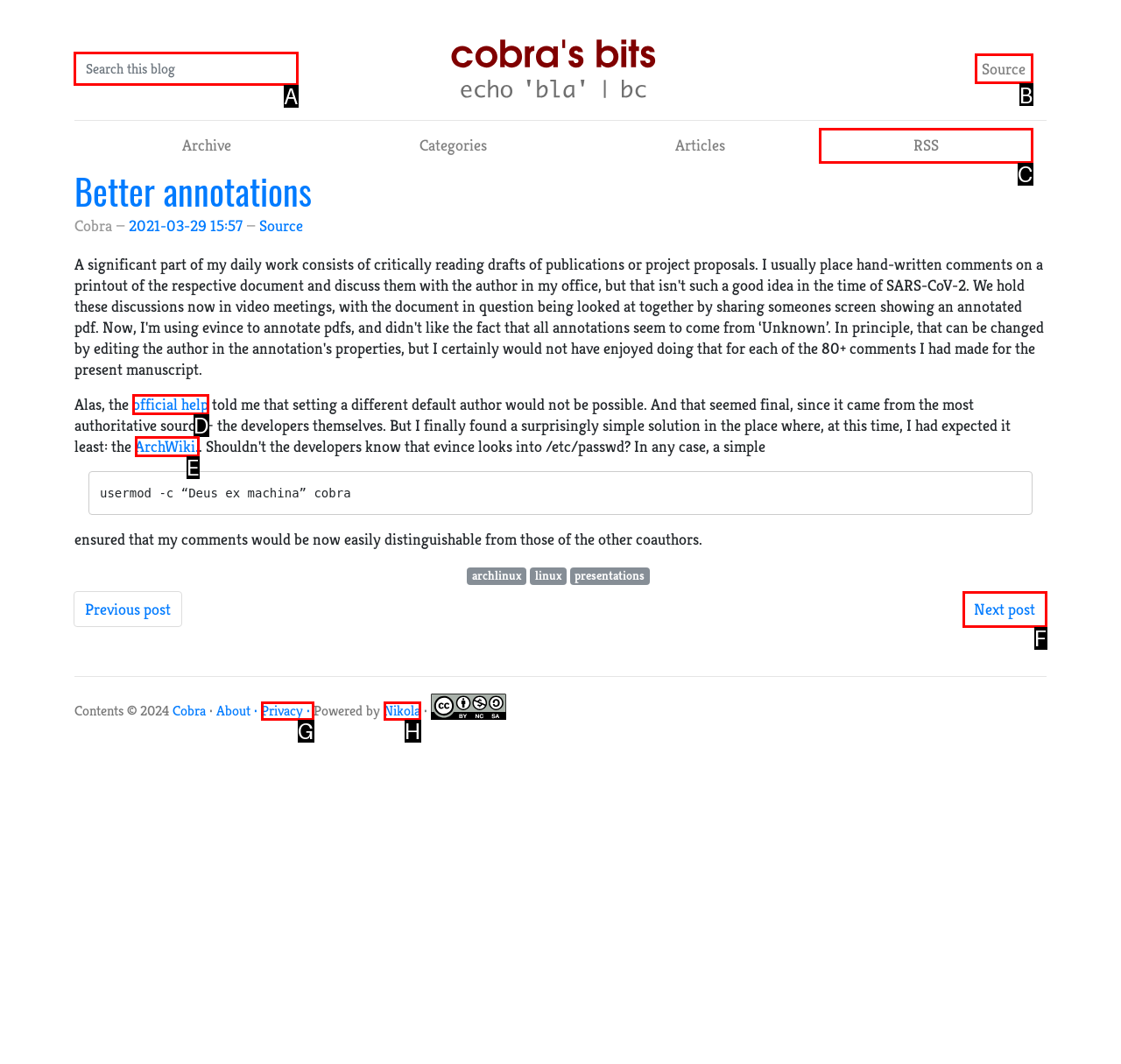Determine the right option to click to perform this task: Search this blog
Answer with the correct letter from the given choices directly.

A